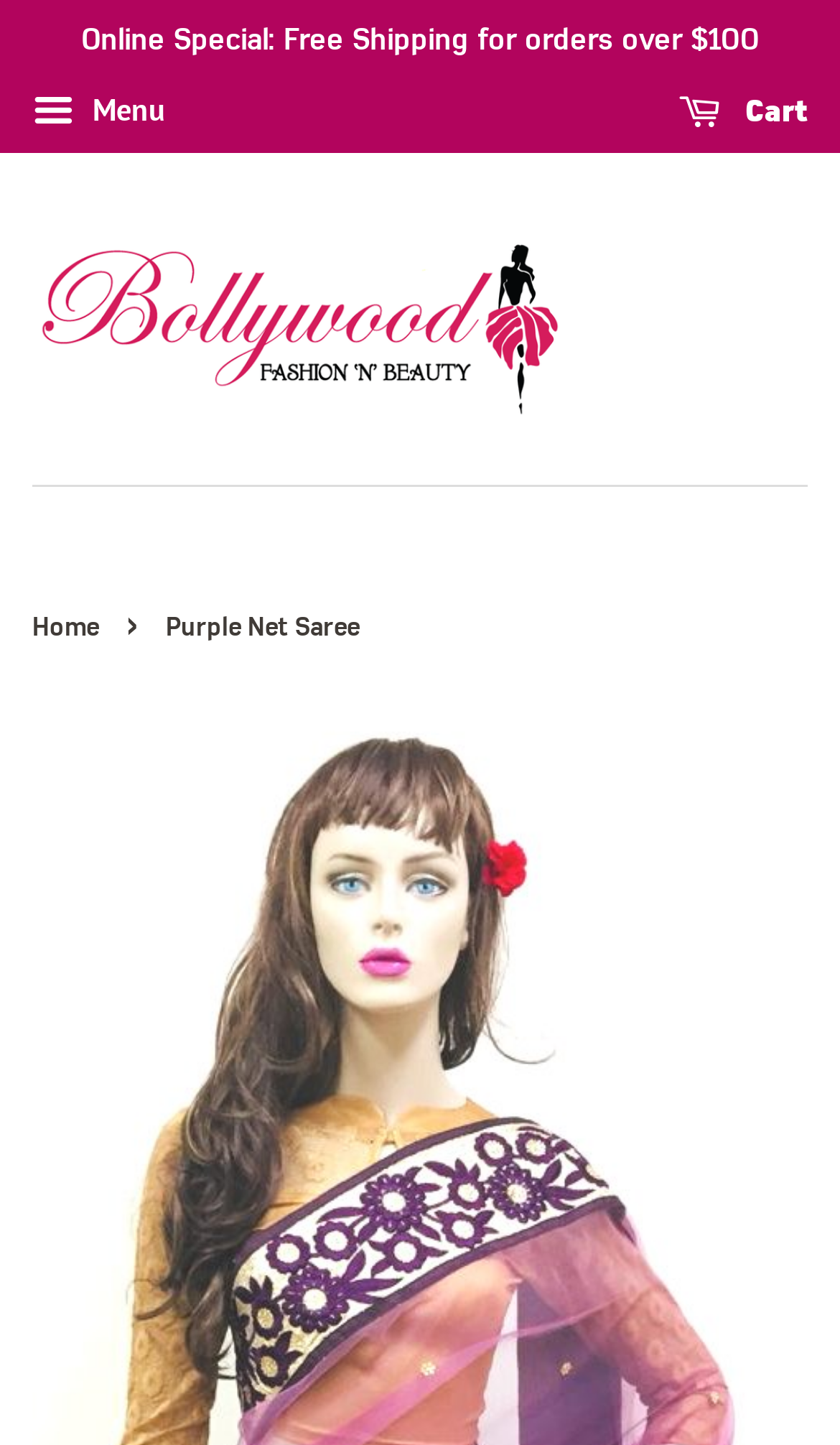What is the type of fabric used for the border?
Please provide a comprehensive answer to the question based on the webpage screenshot.

I inferred this answer by analyzing the structure of the webpage and the text elements. The StaticText element with the text 'Purple Net Saree' is likely a product title, and the text 'Border in Net Fabric' is a product description. Therefore, I concluded that the border is made of Net Fabric.